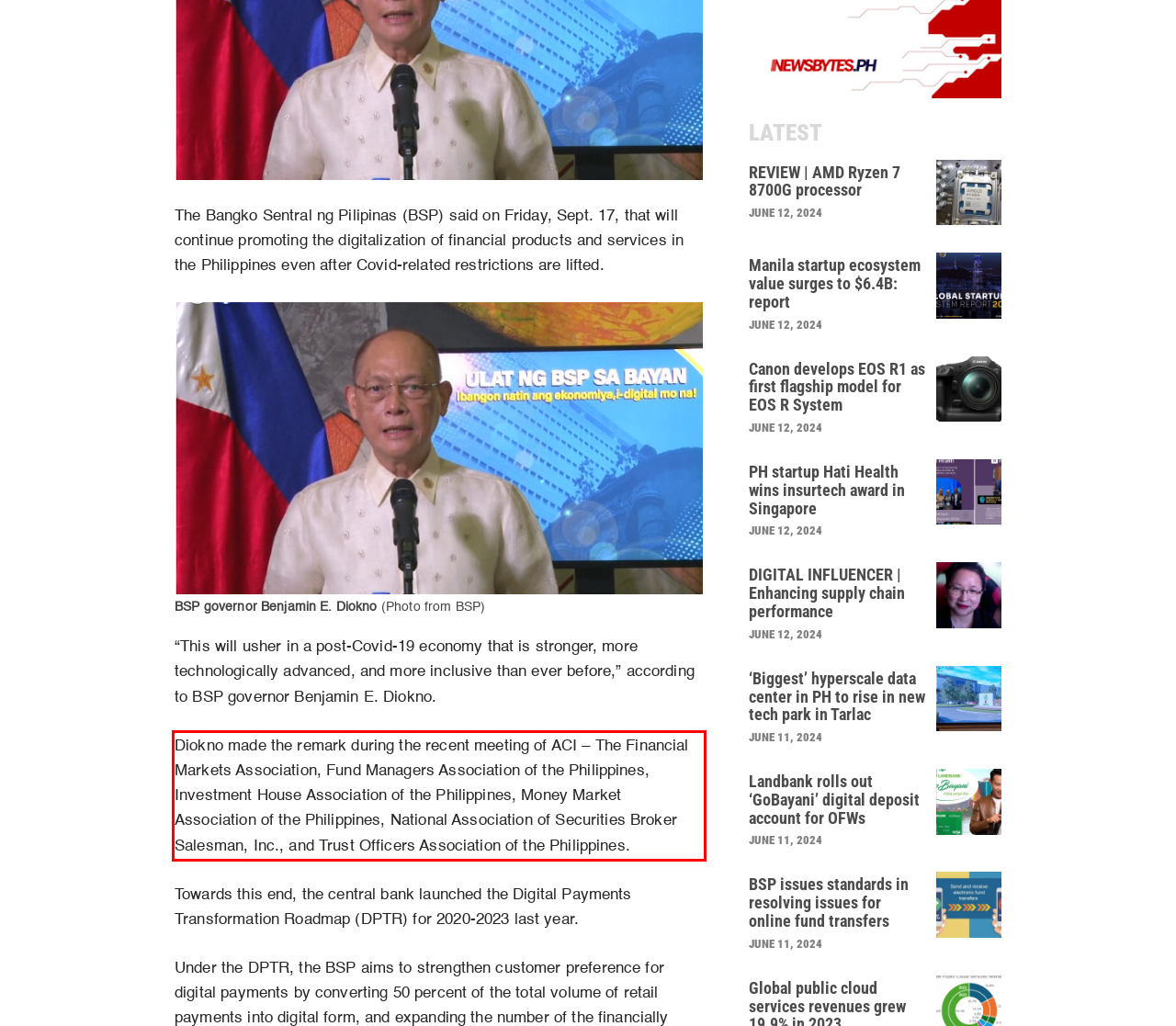Given a screenshot of a webpage containing a red rectangle bounding box, extract and provide the text content found within the red bounding box.

Diokno made the remark during the recent meeting of ACI – The Financial Markets Association, Fund Managers Association of the Philippines, Investment House Association of the Philippines, Money Market Association of the Philippines, National Association of Securities Broker Salesman, Inc., and Trust Officers Association of the Philippines.